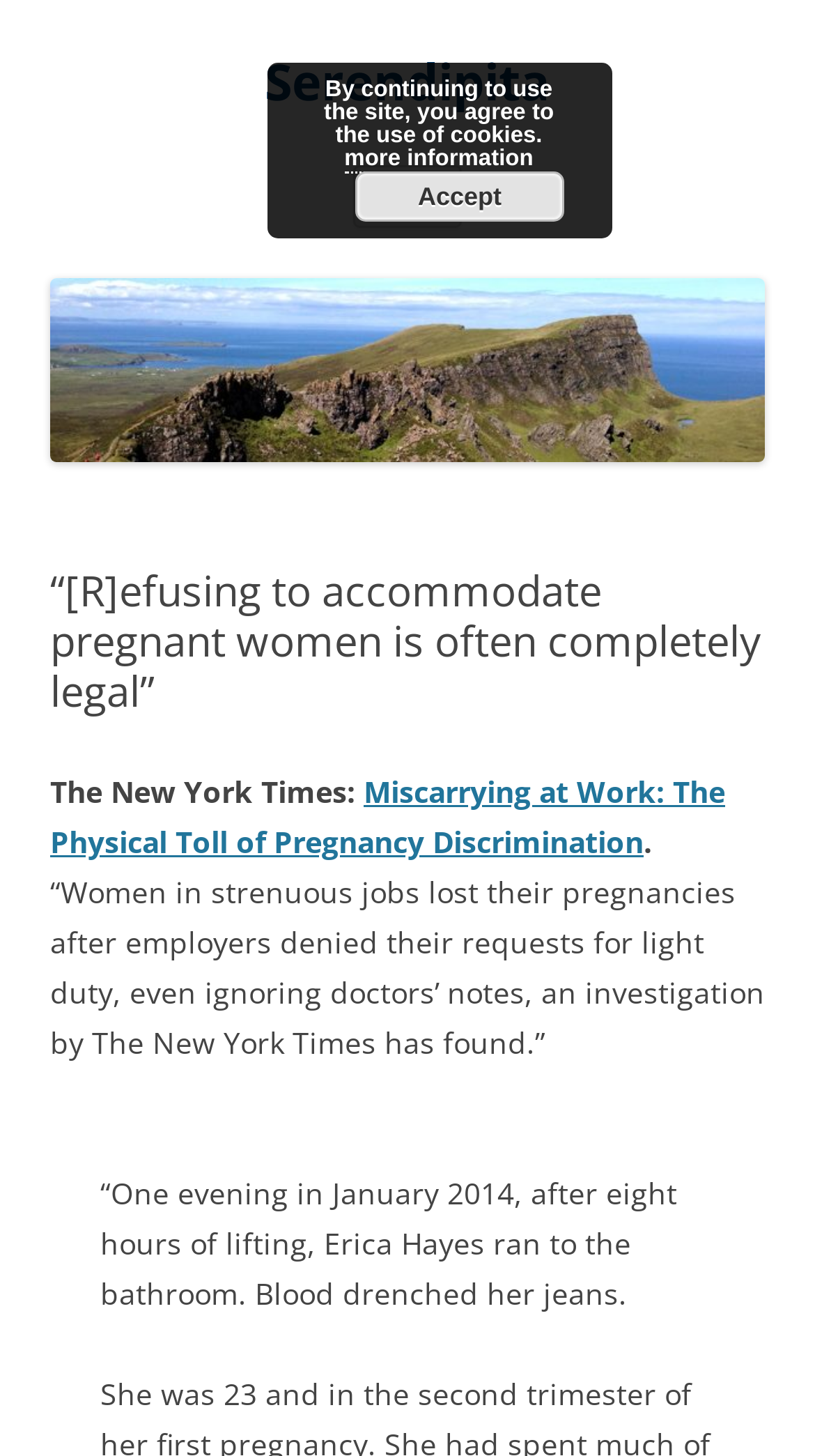Answer this question in one word or a short phrase: What is the event described in the article?

A woman's miscarriage